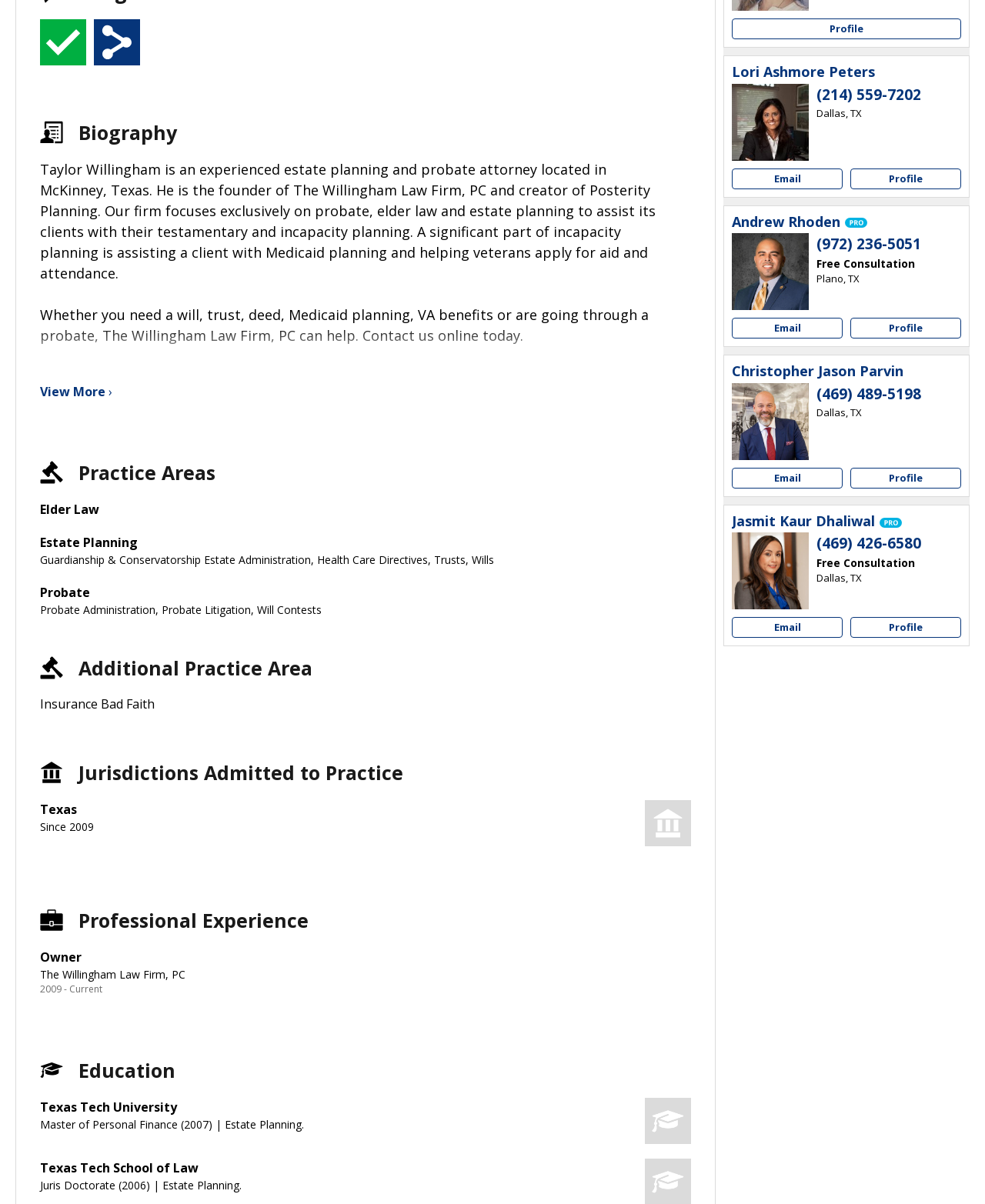Using the given element description, provide the bounding box coordinates (top-left x, top-left y, bottom-right x, bottom-right y) for the corresponding UI element in the screenshot: title="Andrew Rhoden"

[0.743, 0.194, 0.821, 0.258]